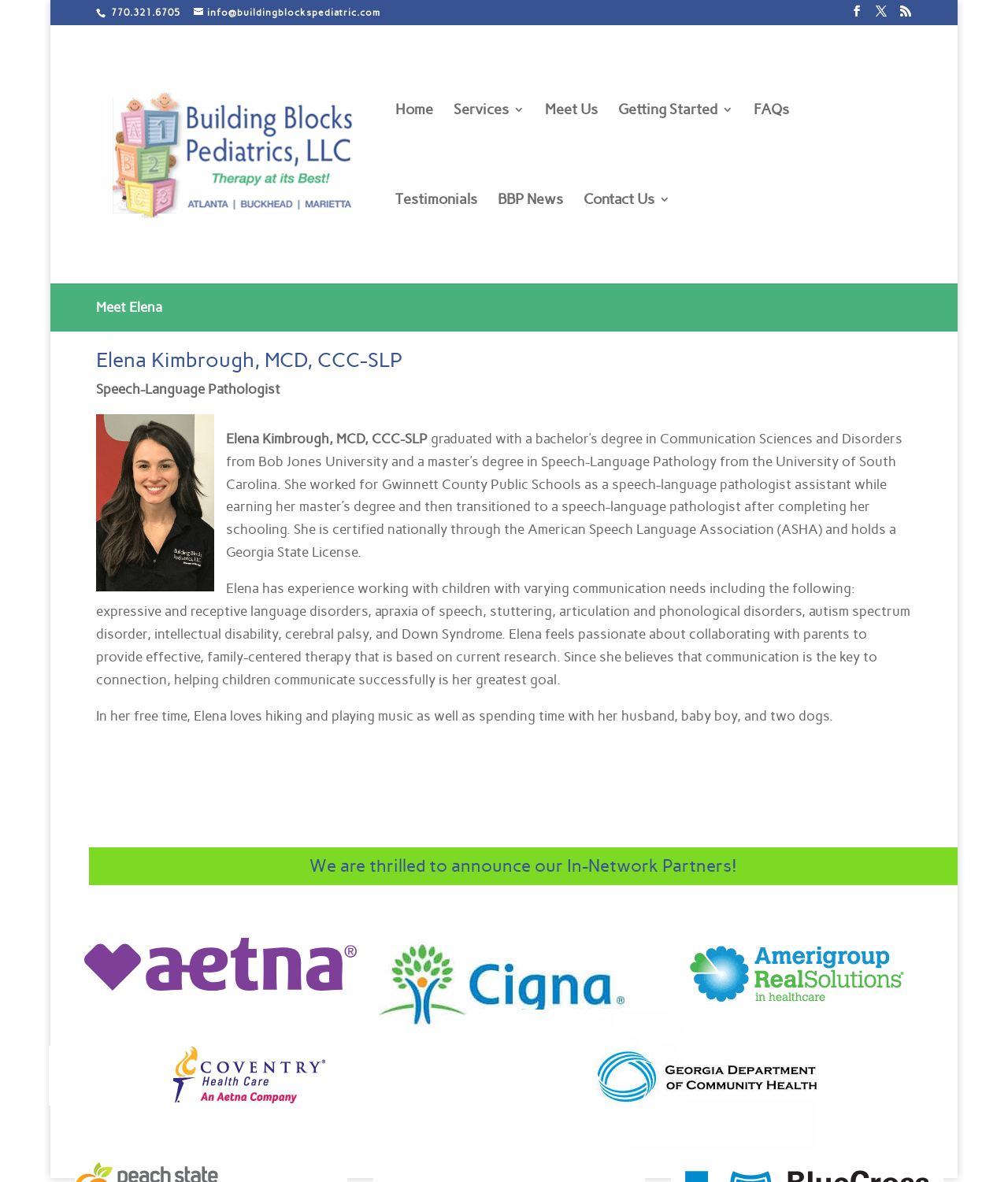What is Elena's experience with? Based on the screenshot, please respond with a single word or phrase.

Children with varying communication needs